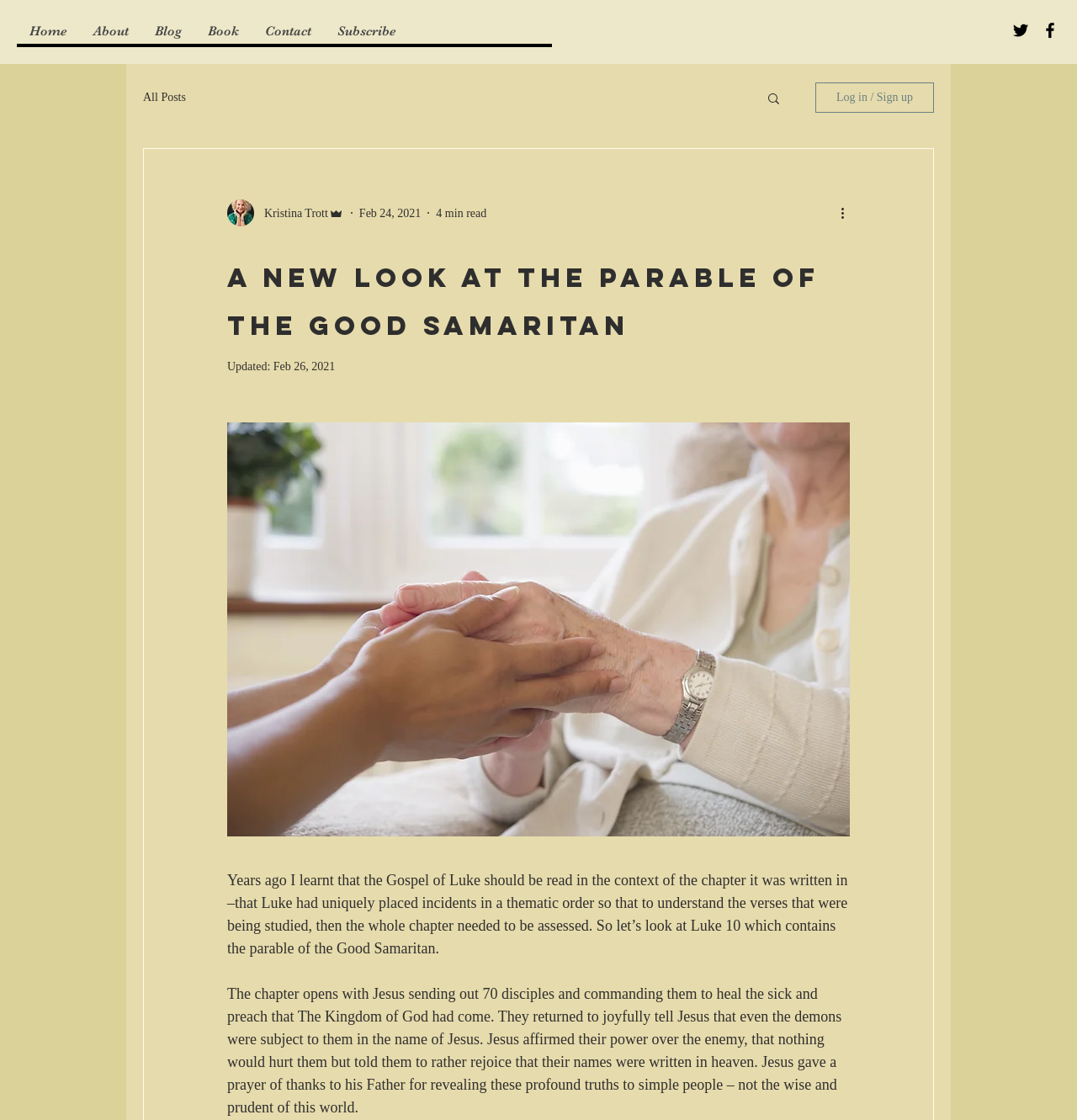Please specify the coordinates of the bounding box for the element that should be clicked to carry out this instruction: "Search for something". The coordinates must be four float numbers between 0 and 1, formatted as [left, top, right, bottom].

None